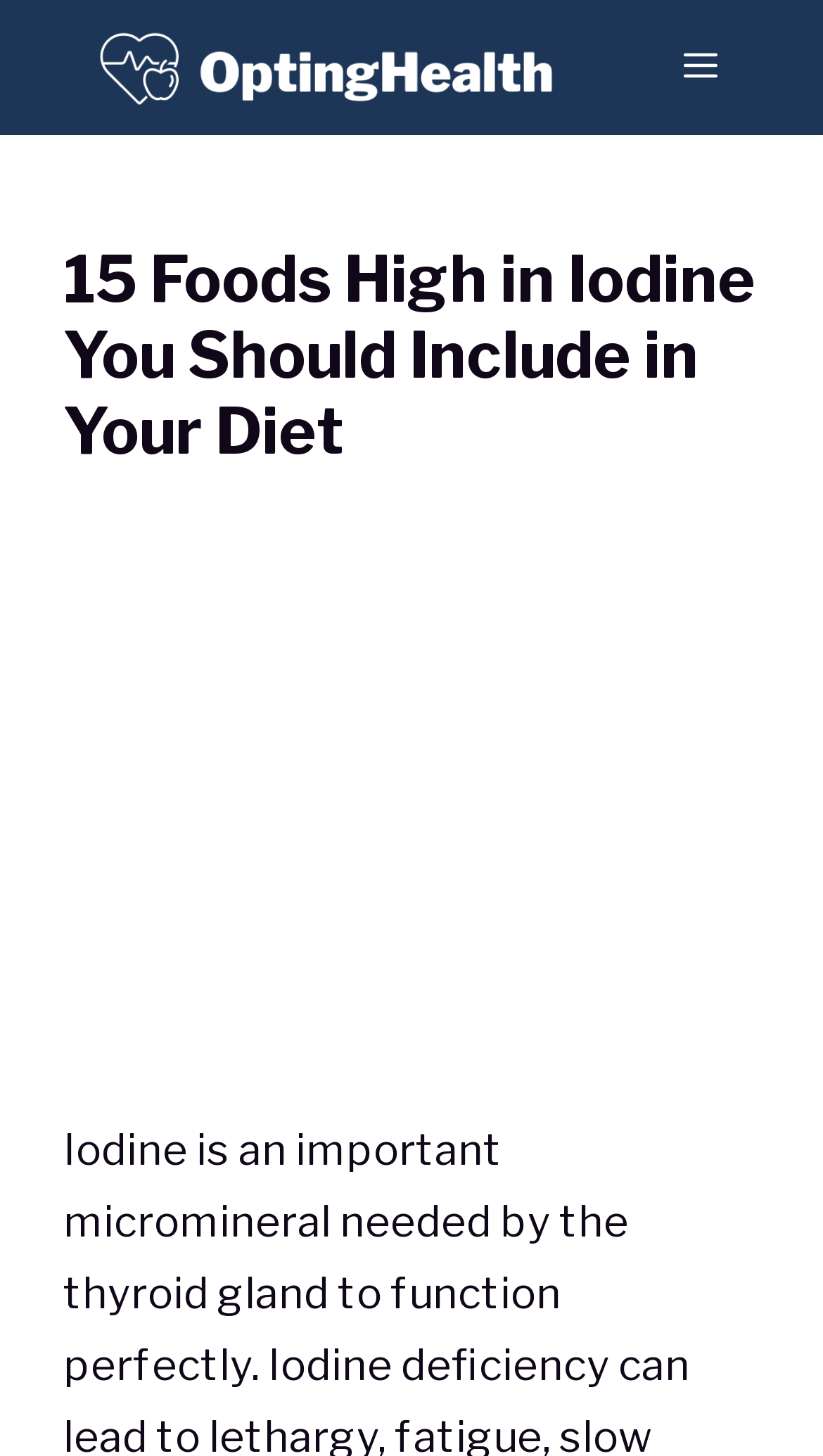Based on the image, give a detailed response to the question: How many navigation items are there?

The navigation section is located at the top right corner of the webpage, and it contains a single button labeled 'MENU', which controls the primary menu.